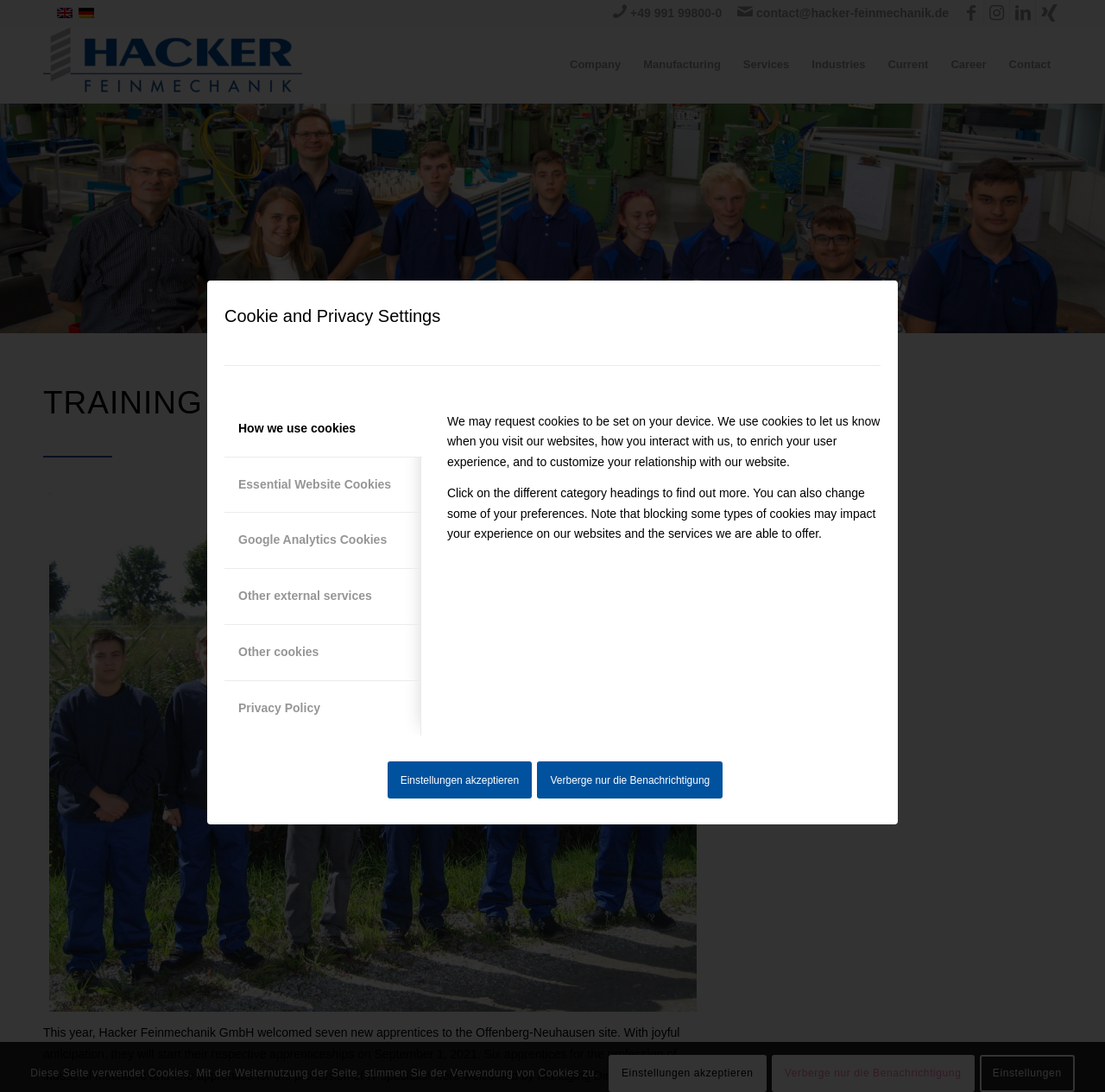Could you provide the bounding box coordinates for the portion of the screen to click to complete this instruction: "View the Career page"?

[0.85, 0.025, 0.903, 0.094]